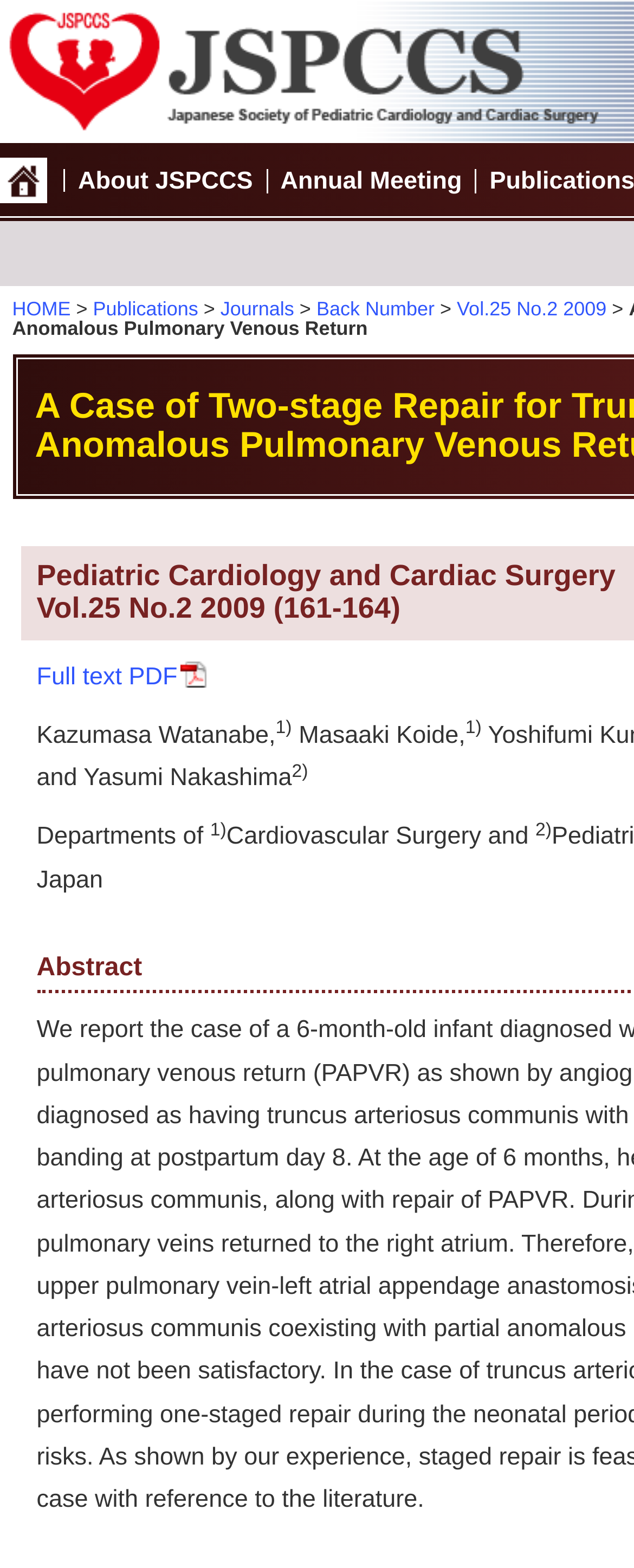What is the name of the society?
Offer a detailed and full explanation in response to the question.

The name of the society can be found at the top of the webpage, where it is written as a link and also accompanied by an image with the same name.